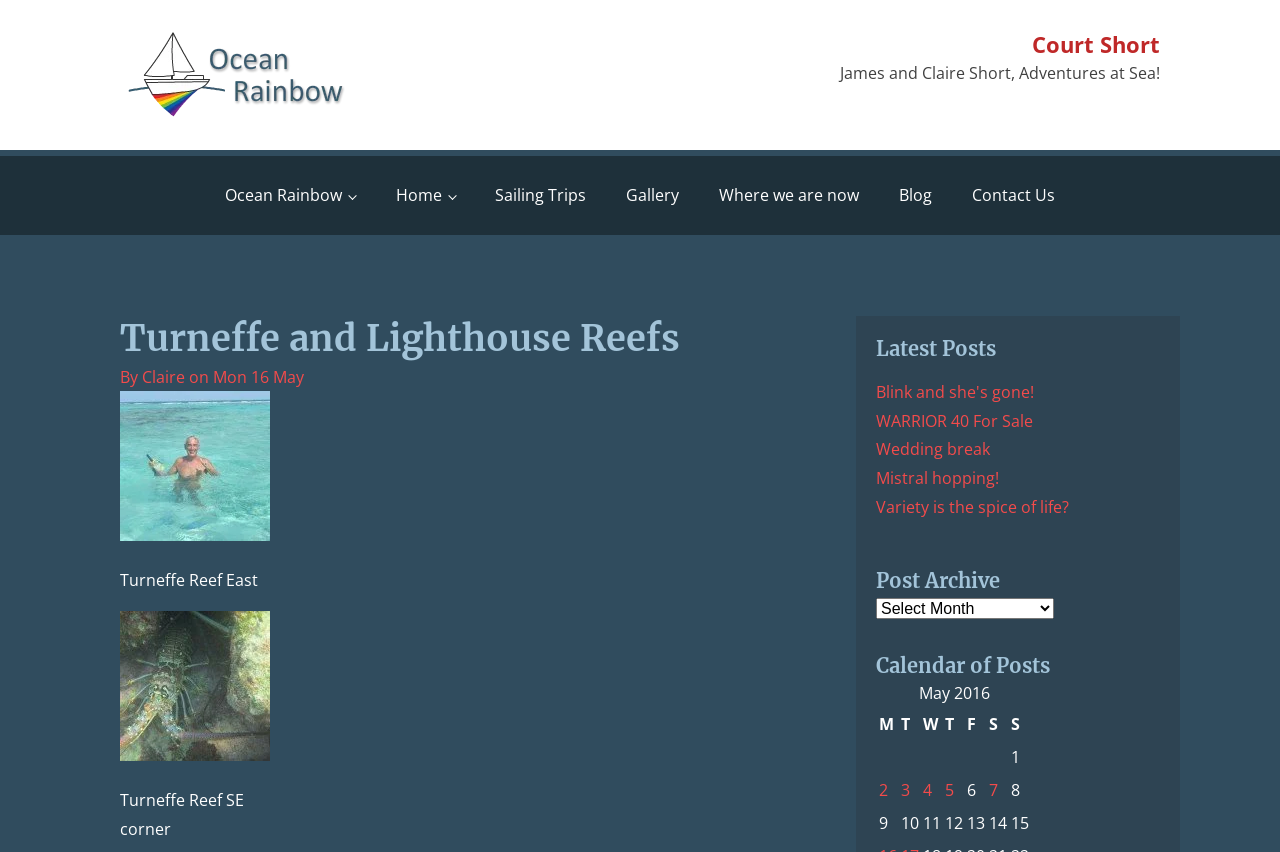Show the bounding box coordinates of the element that should be clicked to complete the task: "Select 'Post Archive'".

[0.684, 0.702, 0.823, 0.726]